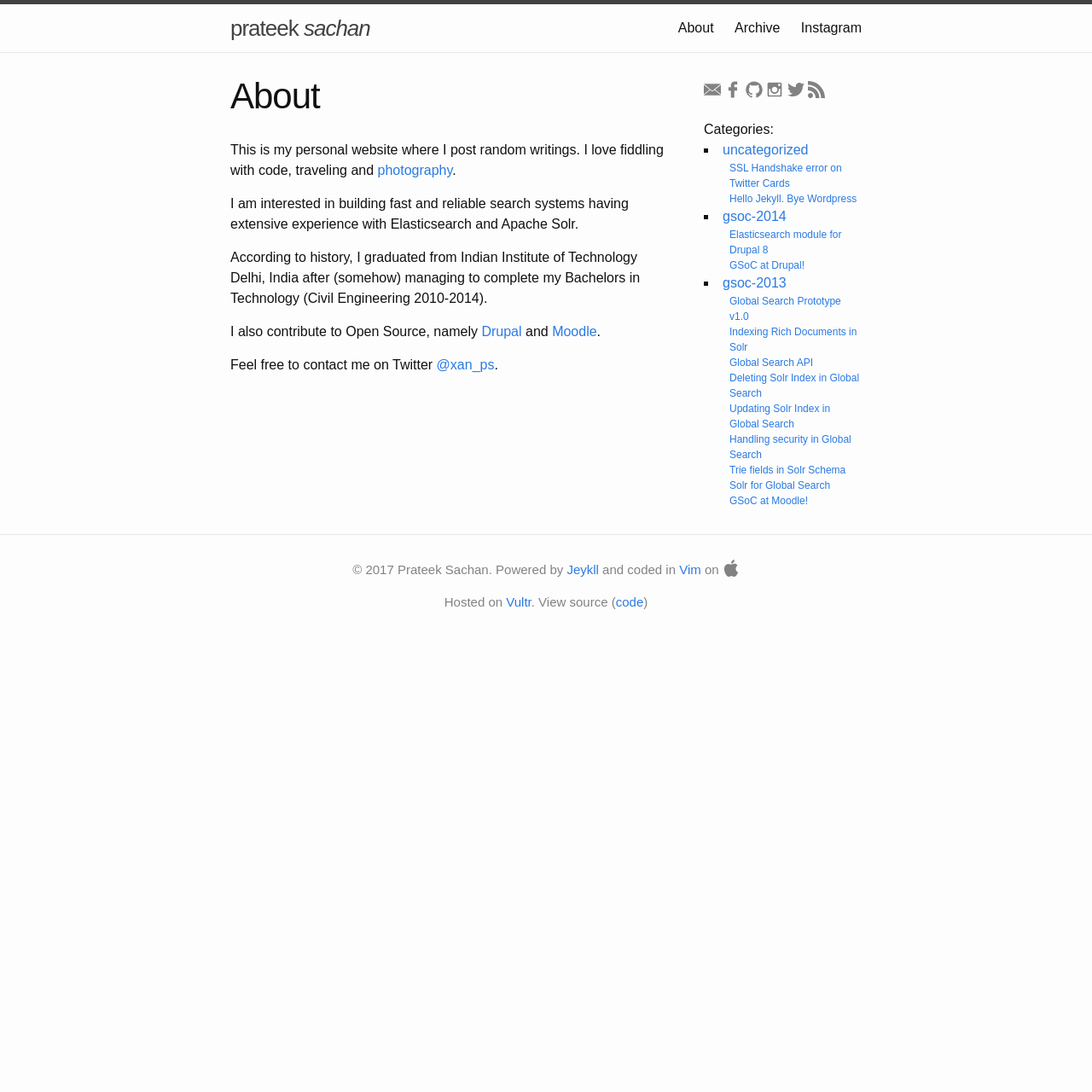Indicate the bounding box coordinates of the clickable region to achieve the following instruction: "Click on the 'About' link."

[0.621, 0.019, 0.654, 0.032]